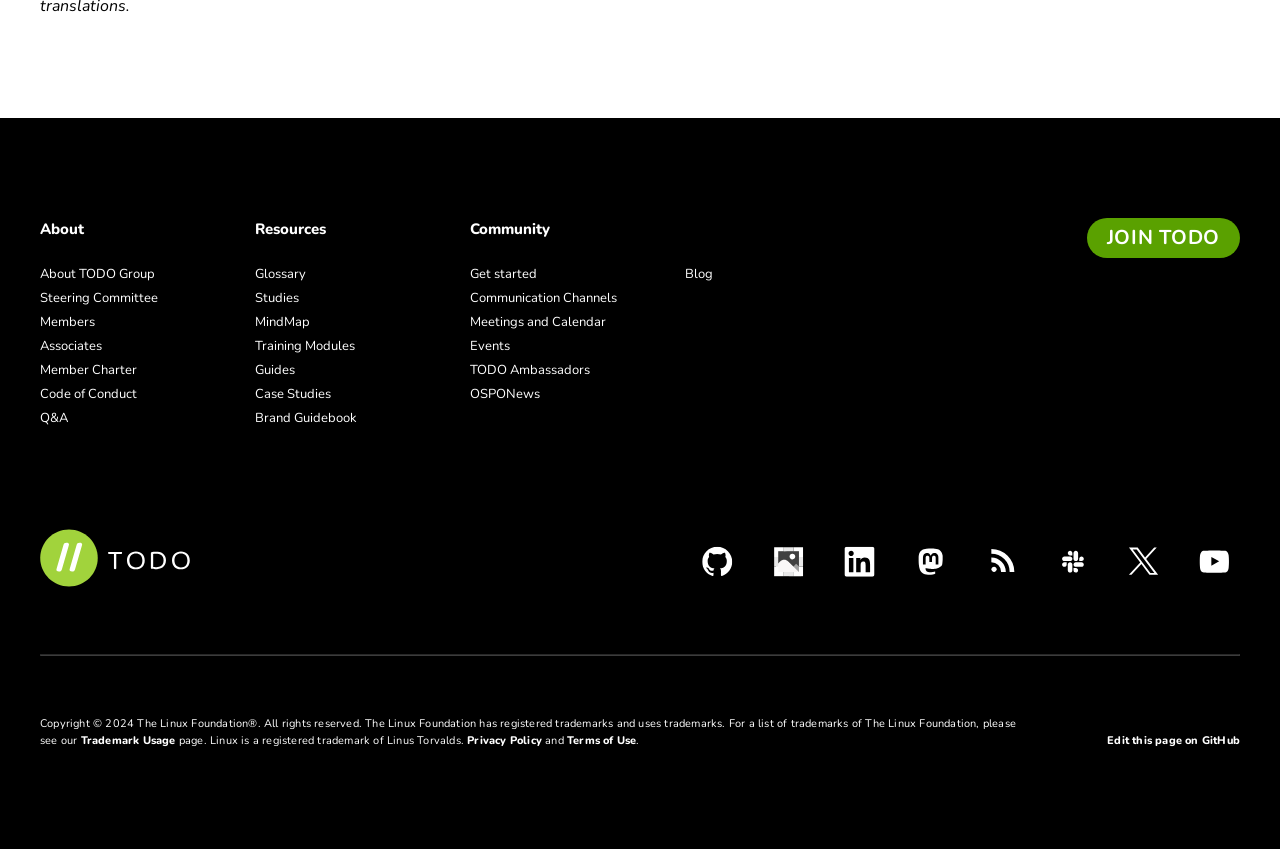Using the description "Qigong for Companies", locate and provide the bounding box of the UI element.

None